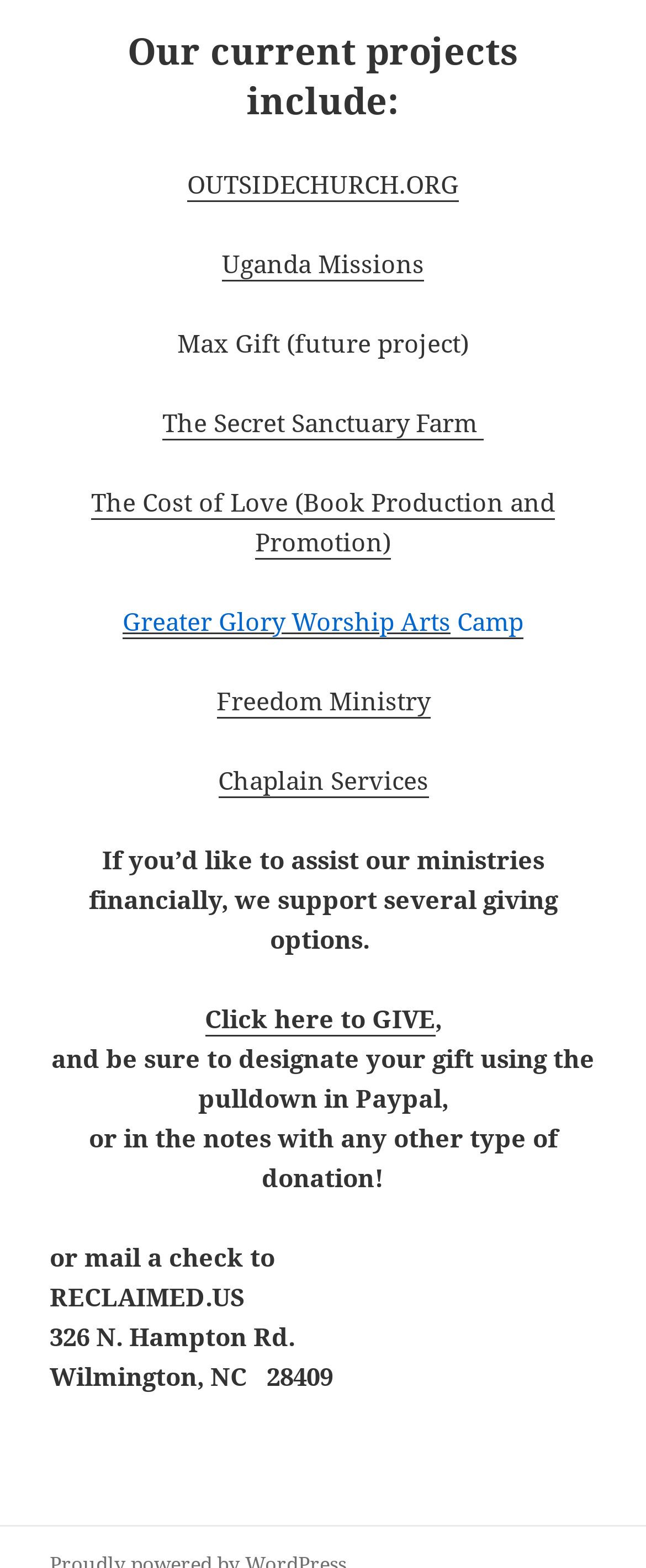Respond to the following question using a concise word or phrase: 
How can I assist the ministries financially?

Several giving options